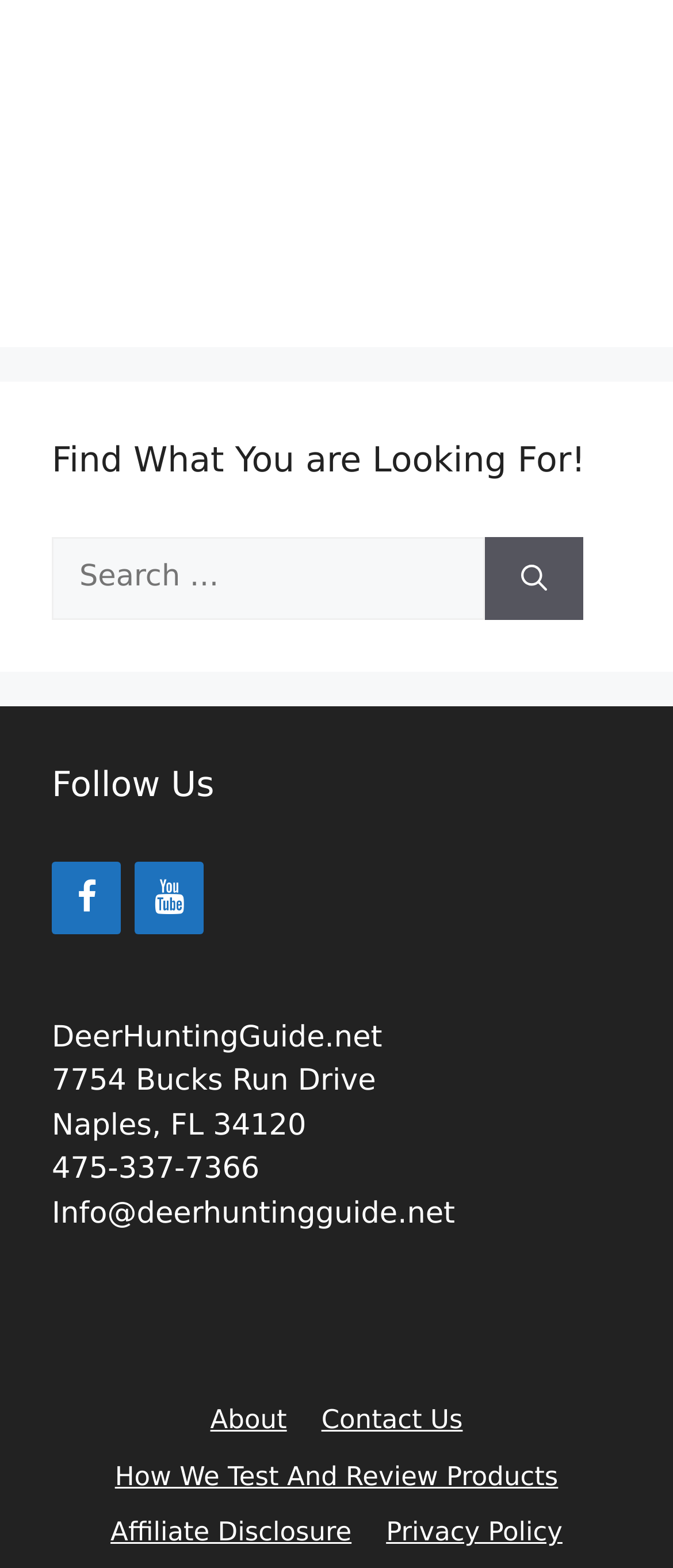What is the phone number of the website?
Examine the image closely and answer the question with as much detail as possible.

The webpage has a section with the website's contact information, which includes the phone number '475-337-7366'. This suggests that users can contact the website by calling this phone number.